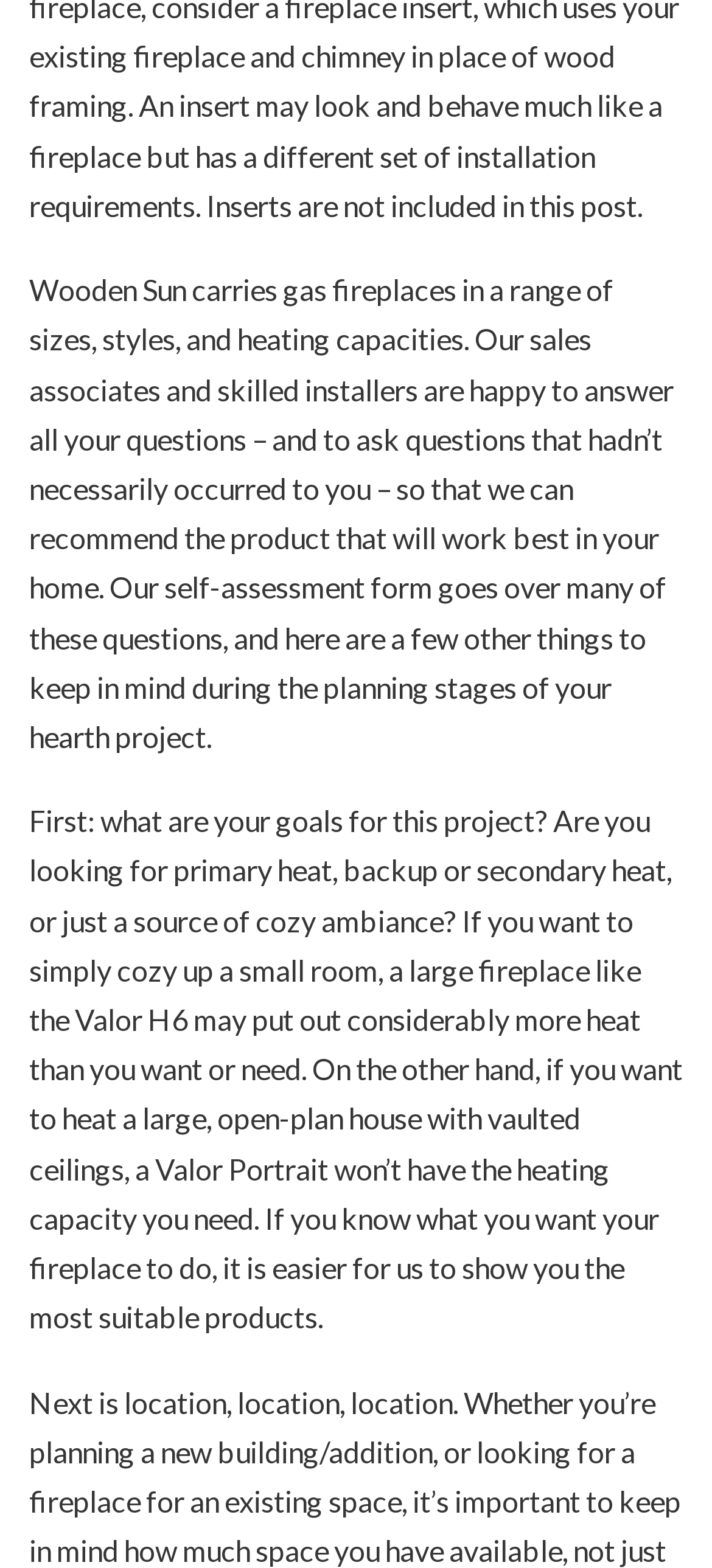What is the name of the fireplace mentioned for heating a small room?
Please answer the question with a detailed response using the information from the screenshot.

The webpage mentions that if you want to simply cozy up a small room, a large fireplace like the Valor H6 may put out considerably more heat than you want or need, indicating that the Valor H6 is a suitable option for heating a small room.